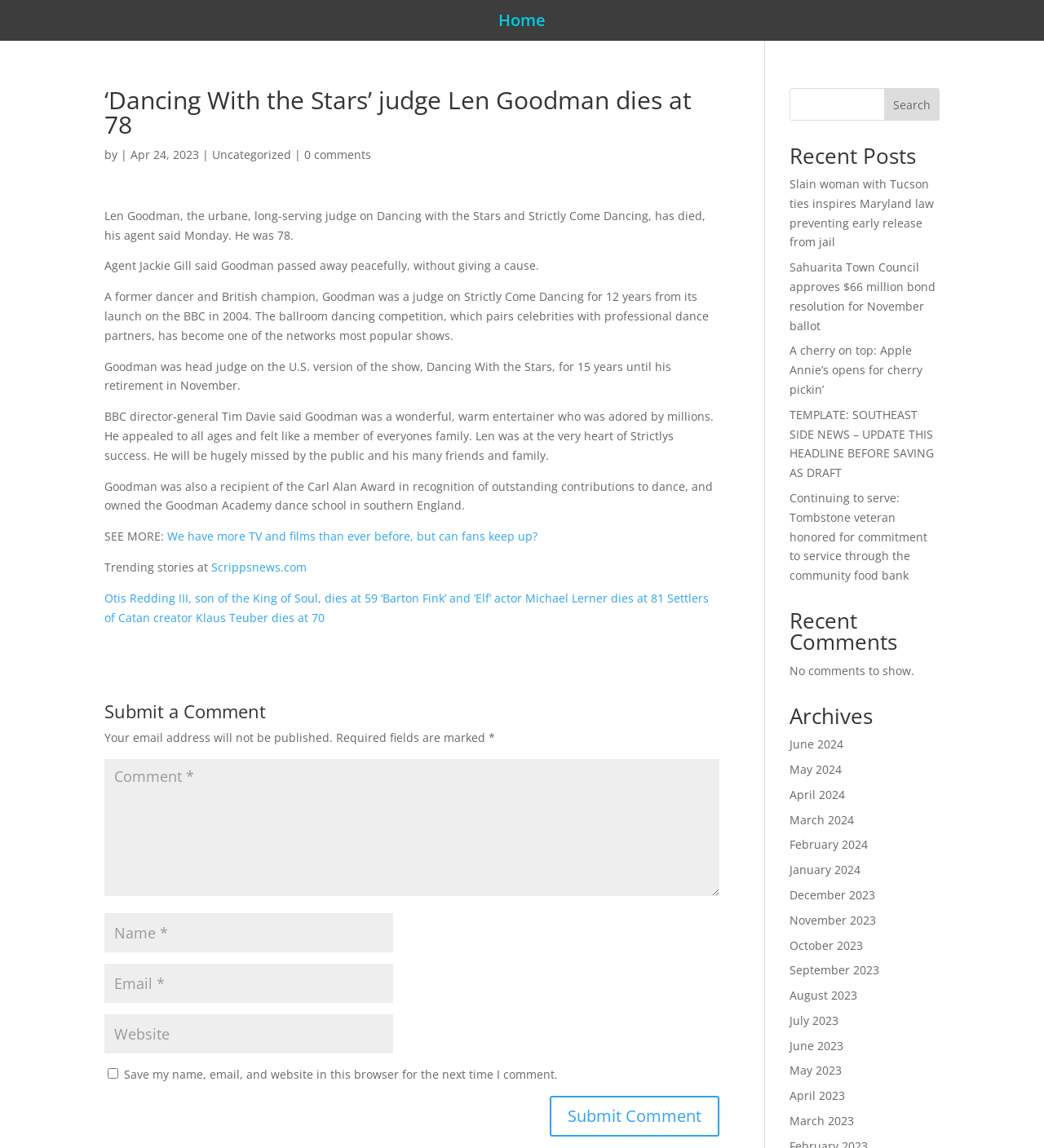Find and extract the text of the primary heading on the webpage.

‘Dancing With the Stars’ judge Len Goodman dies at 78